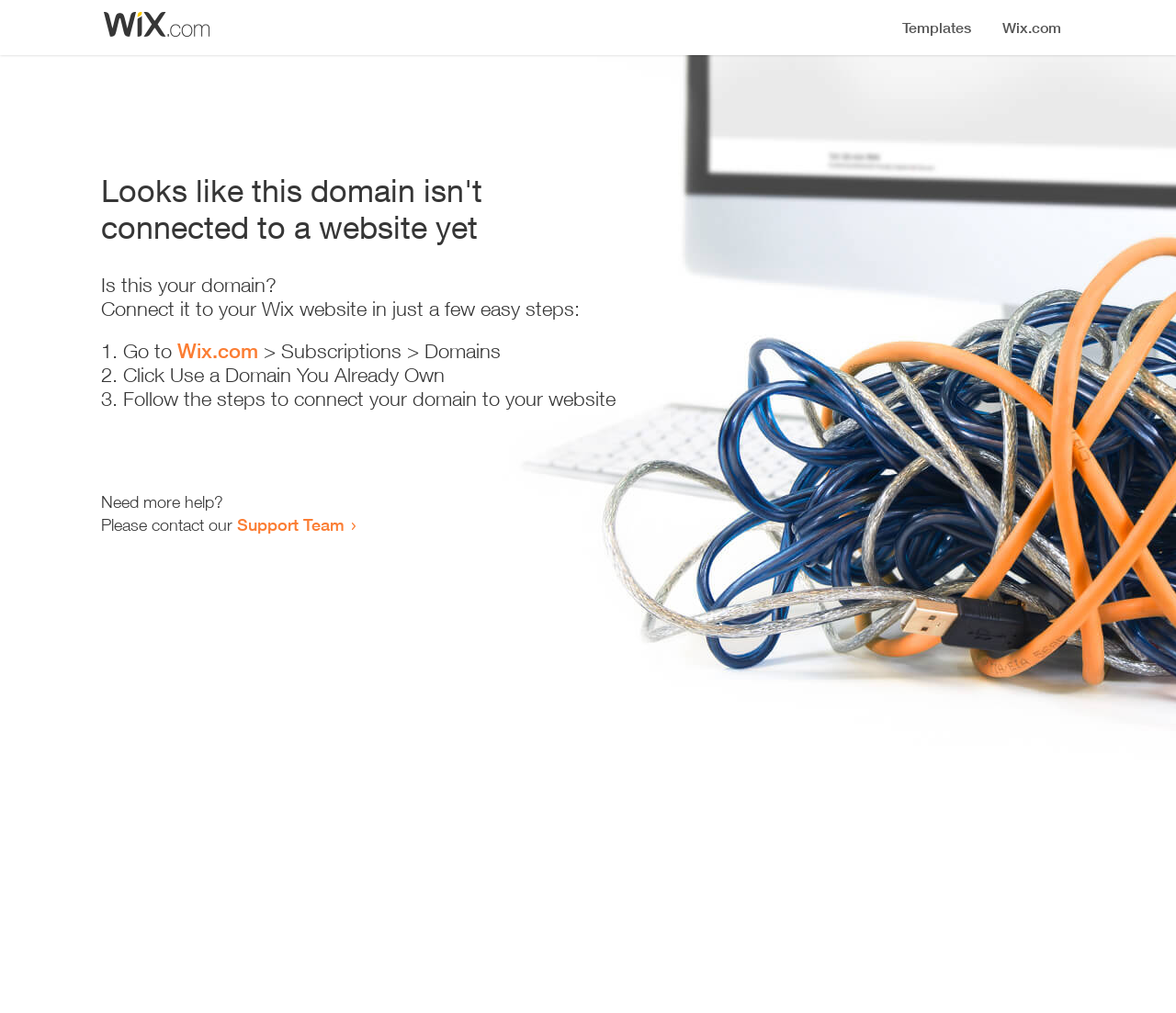How many steps are required to connect the domain?
Using the information presented in the image, please offer a detailed response to the question.

The webpage provides a list of instructions to connect the domain, which consists of three steps: 'Go to Wix.com > Subscriptions > Domains', 'Click Use a Domain You Already Own', and 'Follow the steps to connect your domain to your website'.